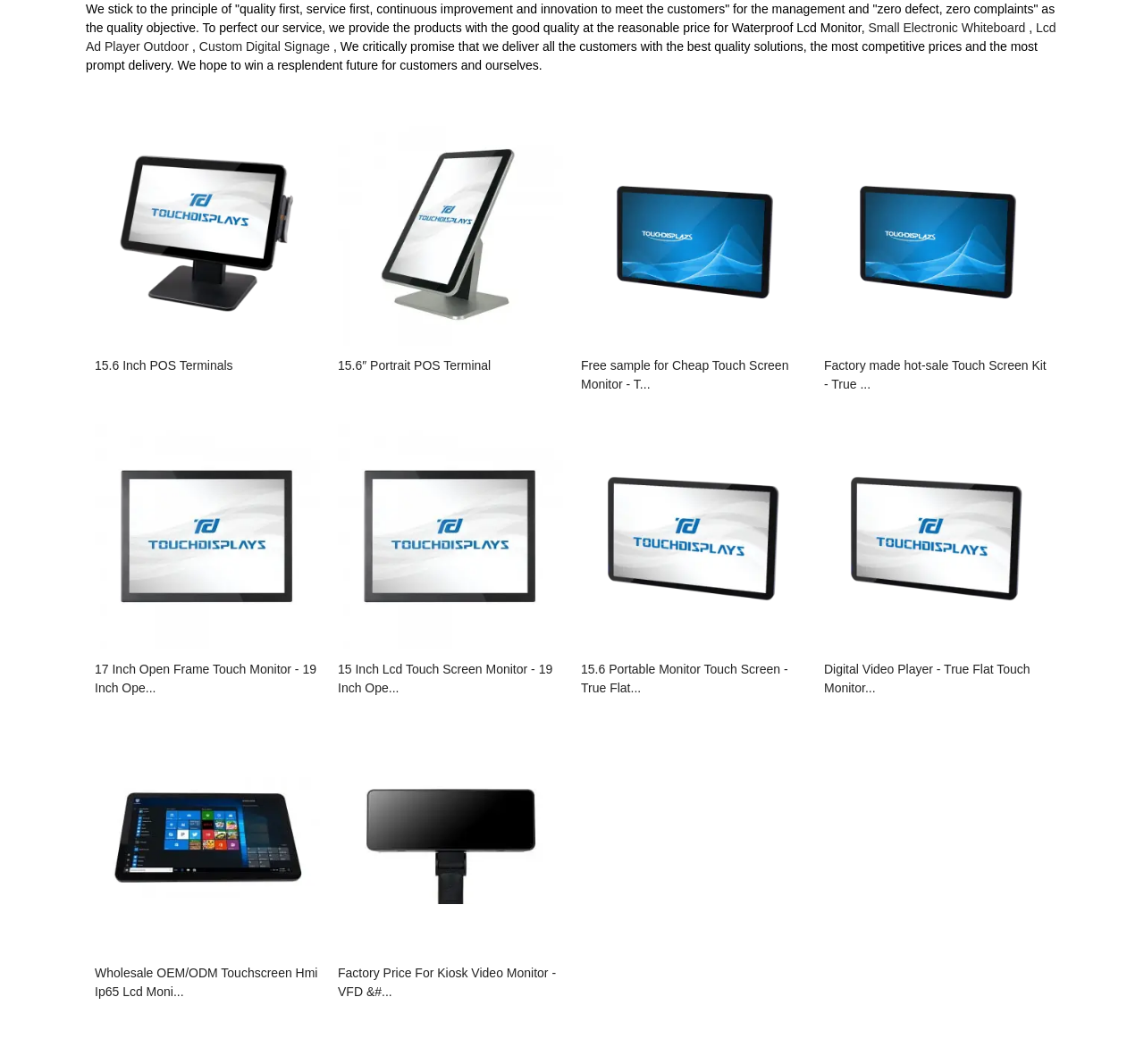Please find the bounding box coordinates in the format (top-left x, top-left y, bottom-right x, bottom-right y) for the given element description. Ensure the coordinates are floating point numbers between 0 and 1. Description: 15.6 Inch POS Terminals

[0.083, 0.335, 0.28, 0.373]